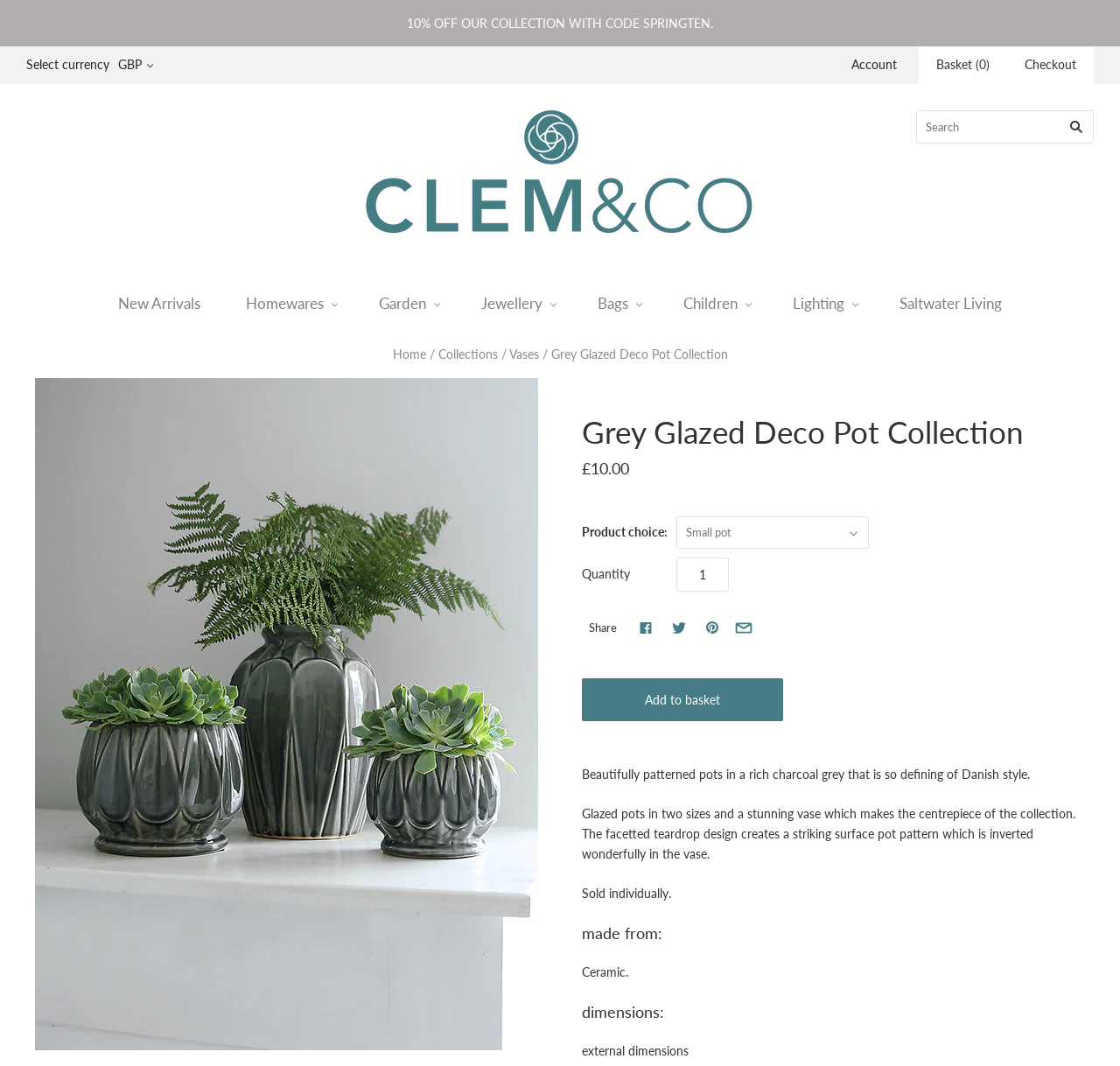Summarize the webpage with intricate details.

This webpage is about the "Grey Glazed Deco Pot Collection" from Clem & Co. At the top, there is a promotional banner offering 10% off with a code. Below it, there are links to the account, basket, and checkout, as well as a currency selector and a search bar.

On the left side, there is a navigation menu with links to different categories, including "New Arrivals", "Homewares", "Garden", and more. On the right side, there is a large image of the product, which is a beautifully patterned pot in a rich charcoal grey color.

Below the image, there is a product description heading, followed by the product name and price, £10.00. There is a dropdown menu to select the product choice, which includes a small pot, and a quantity textbox to enter the desired amount.

Further down, there are social media sharing links and a button to add the product to the basket. The product description is divided into three paragraphs, describing the product's features, such as its glazed pots in two sizes and a stunning vase, and its material, ceramic. The dimensions of the product are also listed.

Overall, the webpage is focused on showcasing the product and providing detailed information about it, with a clean and organized layout.